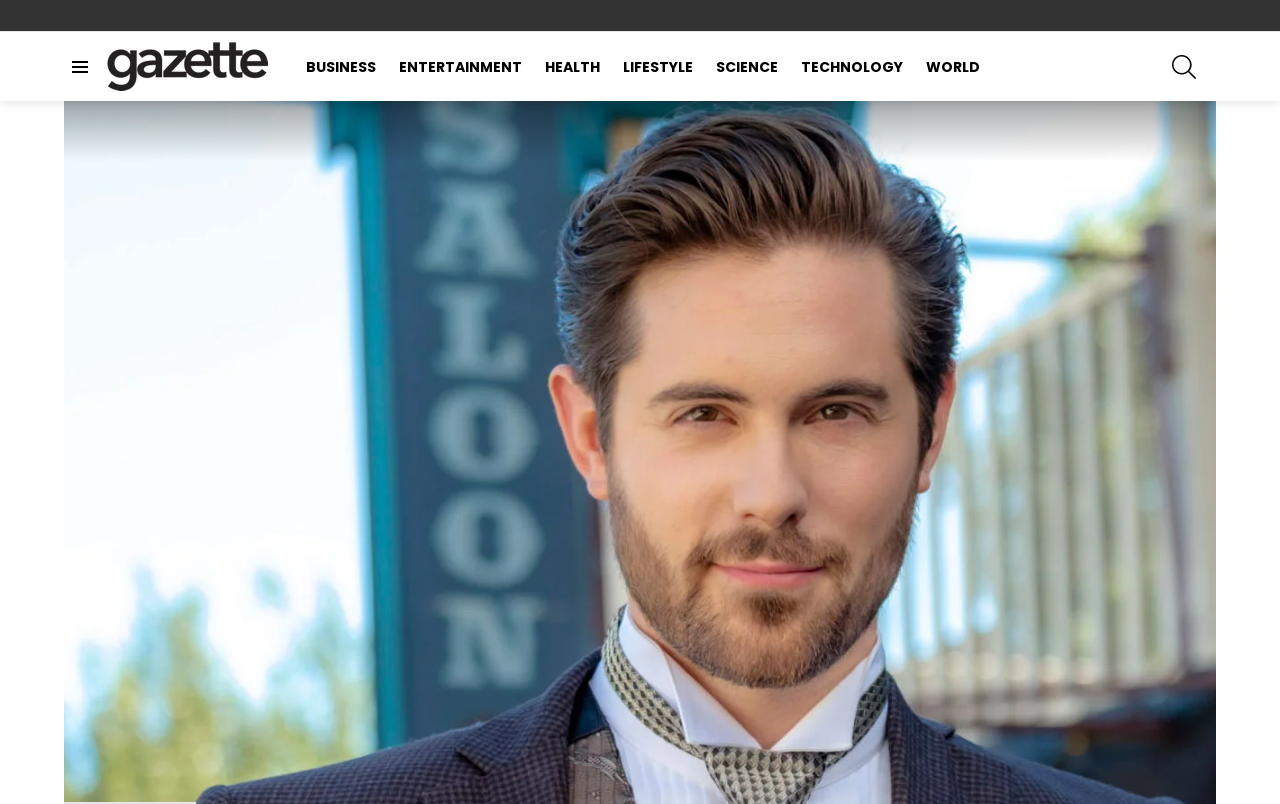Examine the image carefully and respond to the question with a detailed answer: 
How many categories are listed?

I counted the number of link elements with category names, which are 'BUSINESS', 'ENTERTAINMENT', 'HEALTH', 'LIFESTYLE', 'SCIENCE', 'TECHNOLOGY', and 'WORLD', and found that there are 8 categories listed.